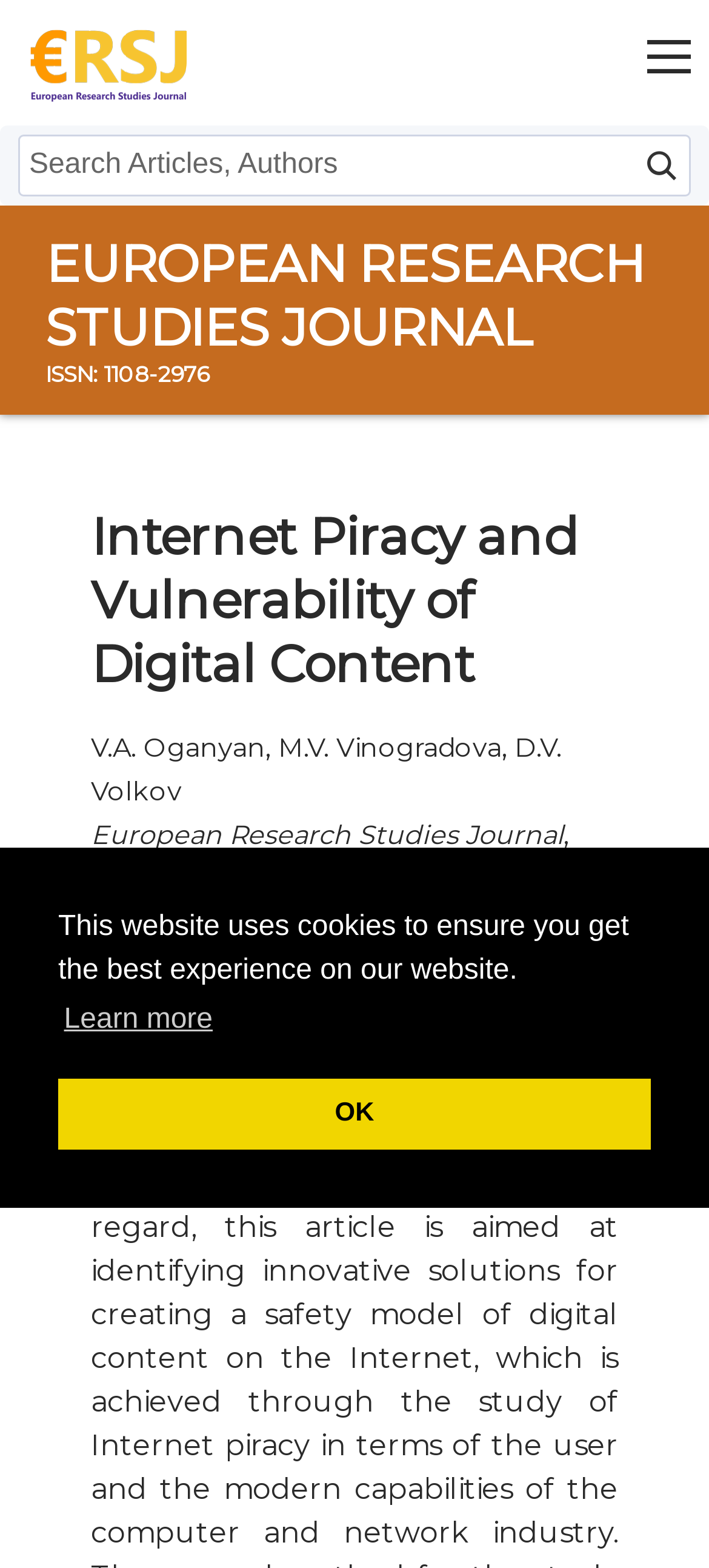Pinpoint the bounding box coordinates of the element that must be clicked to accomplish the following instruction: "view journal information". The coordinates should be in the format of four float numbers between 0 and 1, i.e., [left, top, right, bottom].

[0.0, 0.45, 1.0, 0.503]